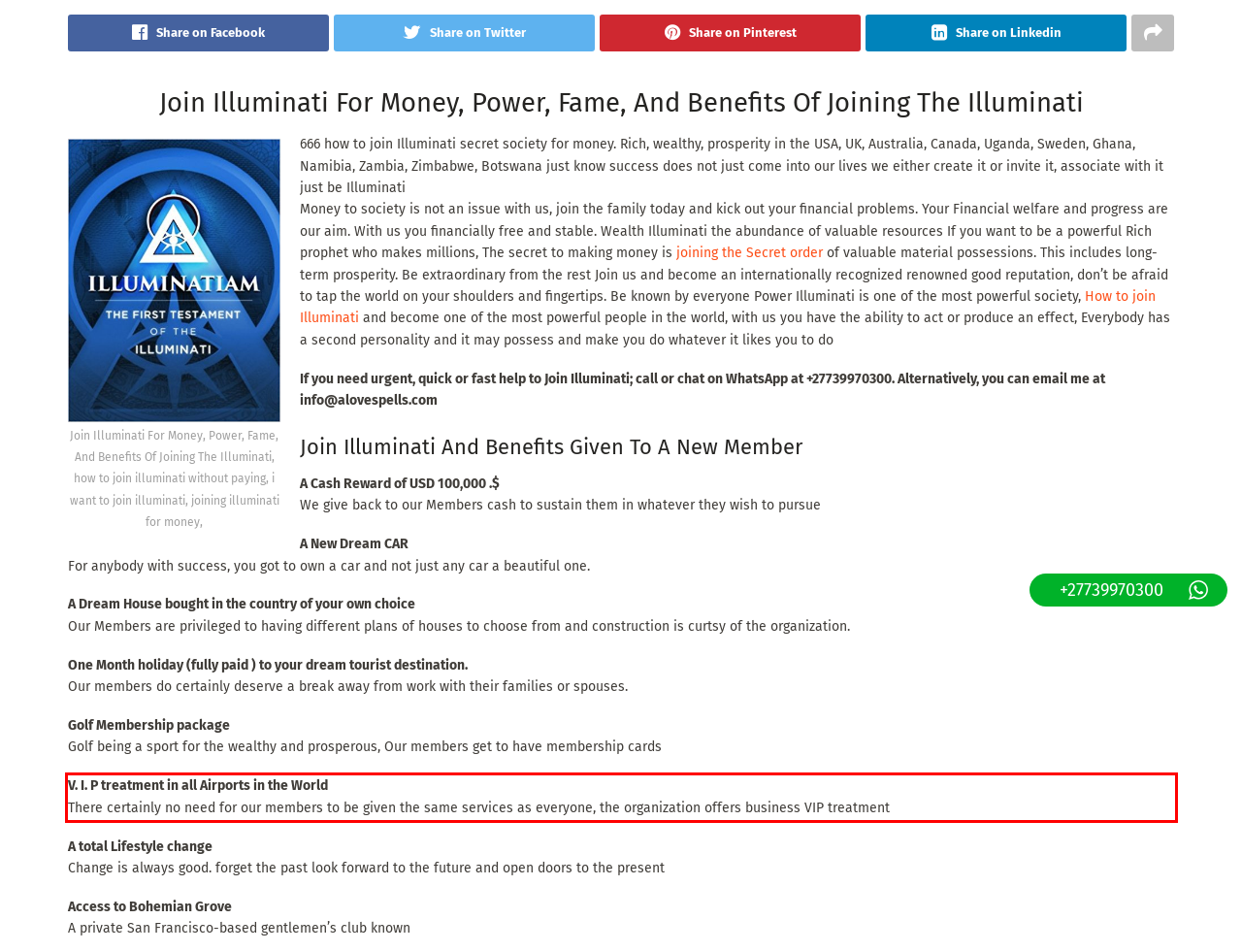Given a screenshot of a webpage, locate the red bounding box and extract the text it encloses.

V. I. P treatment in all Airports in the World There certainly no need for our members to be given the same services as everyone, the organization offers business VIP treatment